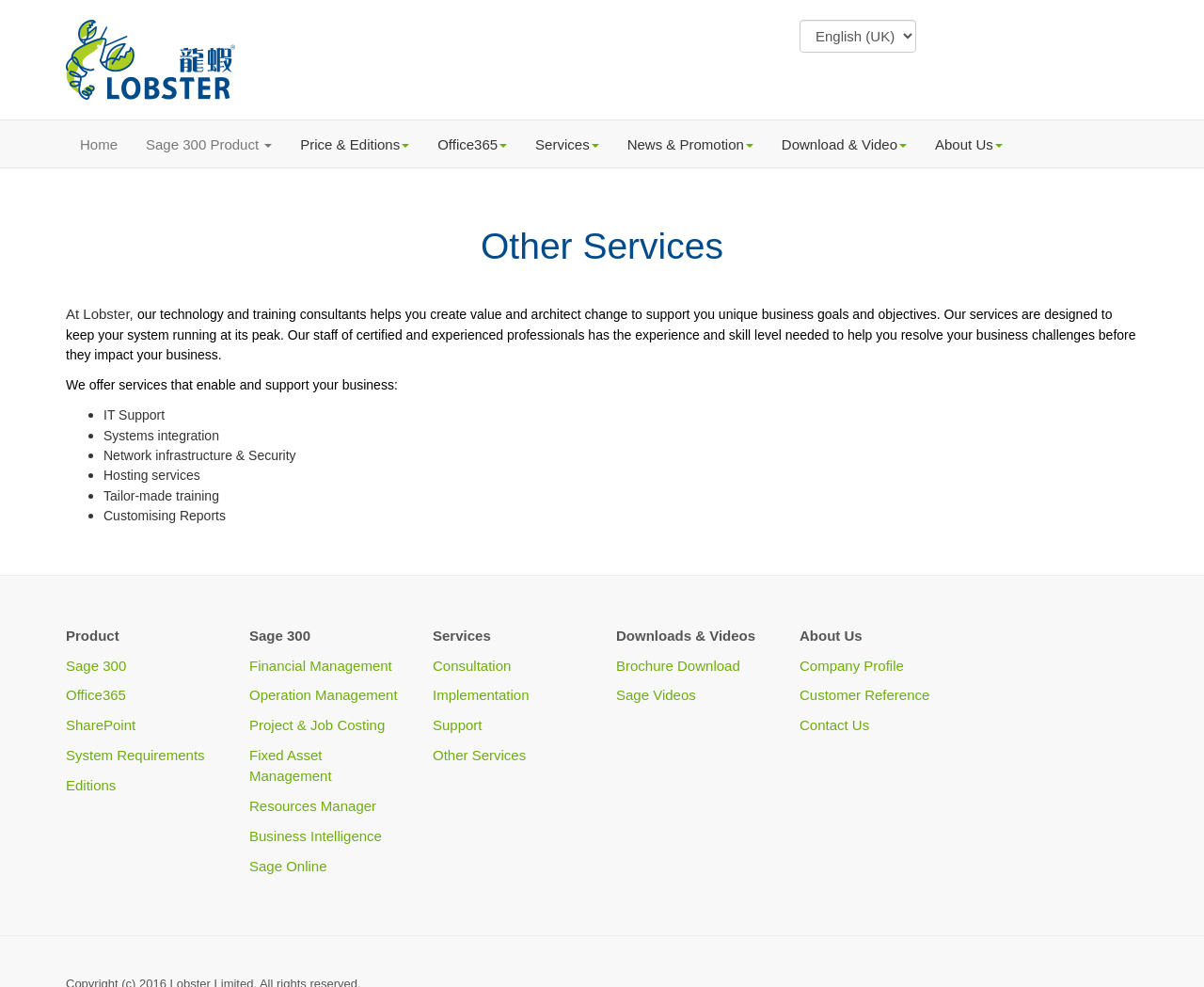Determine the bounding box coordinates for the area that needs to be clicked to fulfill this task: "View Services". The coordinates must be given as four float numbers between 0 and 1, i.e., [left, top, right, bottom].

[0.445, 0.138, 0.49, 0.154]